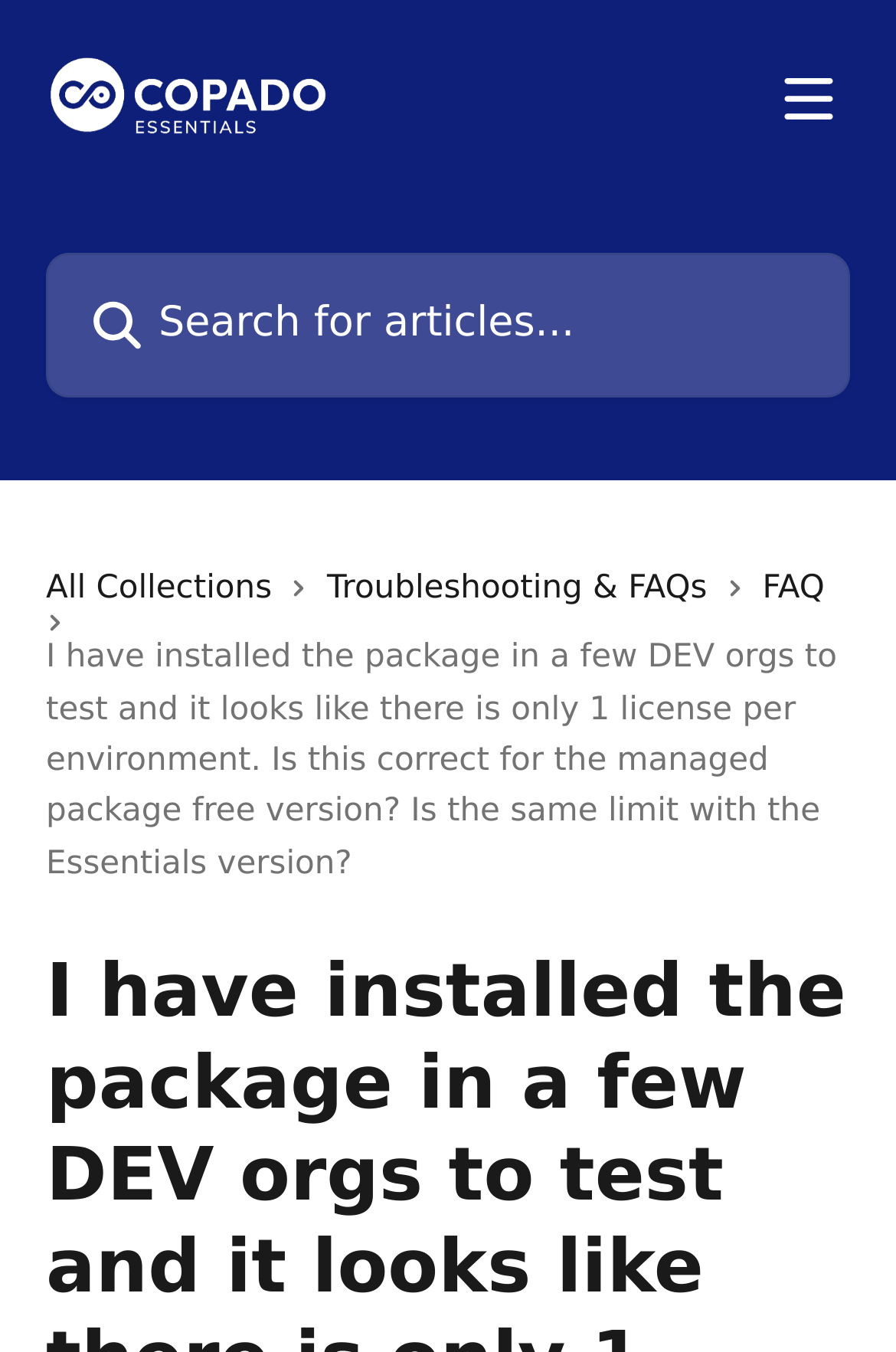Using the provided element description: "name="q" placeholder="Search for articles..."", identify the bounding box coordinates. The coordinates should be four floats between 0 and 1 in the order [left, top, right, bottom].

[0.051, 0.187, 0.949, 0.294]